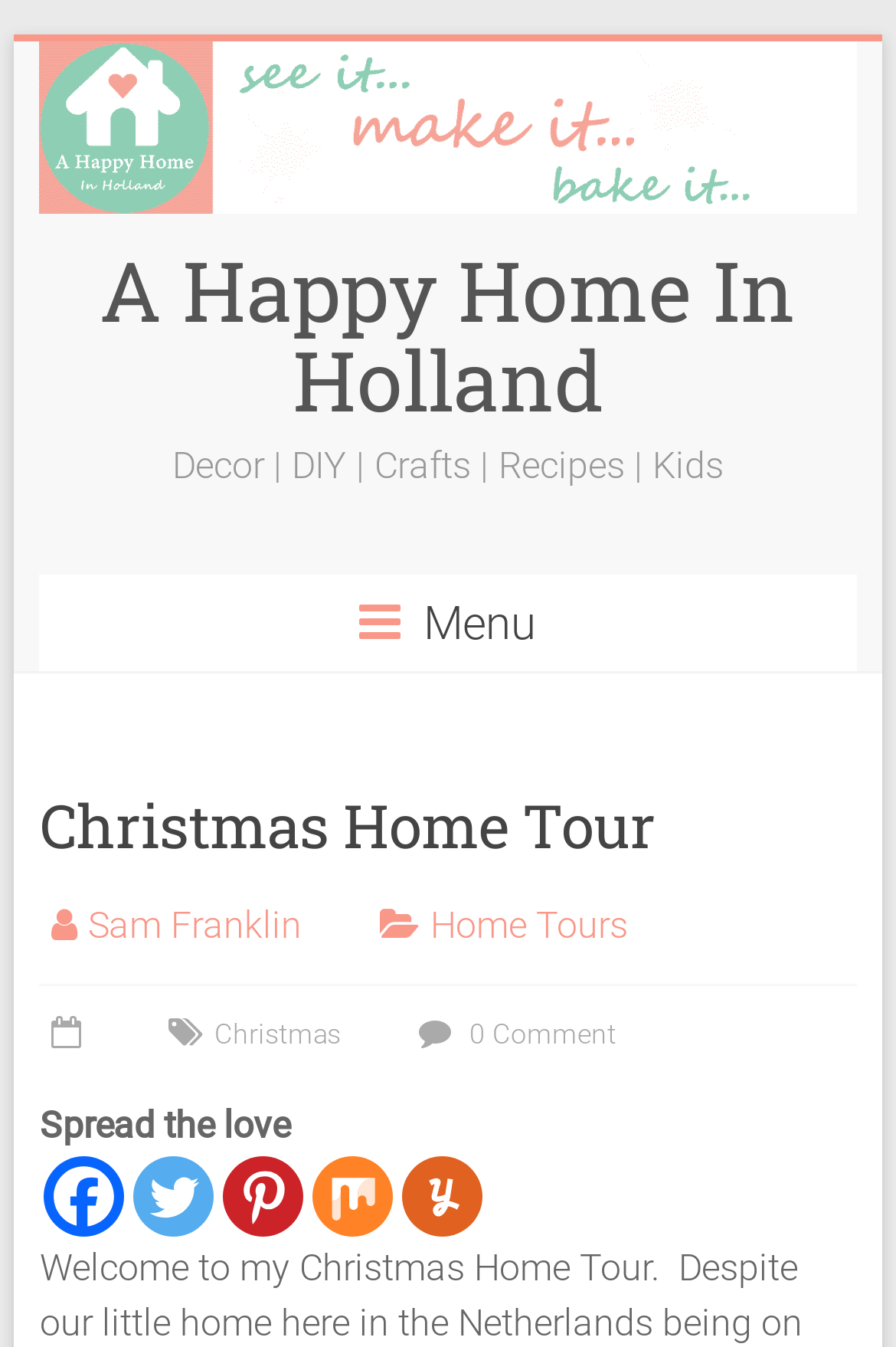What is the name of the blog?
Please answer the question with a detailed response using the information from the screenshot.

I determined the answer by looking at the image and heading elements at the top of the webpage, which both have the text 'A Happy Home In Holland'. This suggests that this is the name of the blog or website.